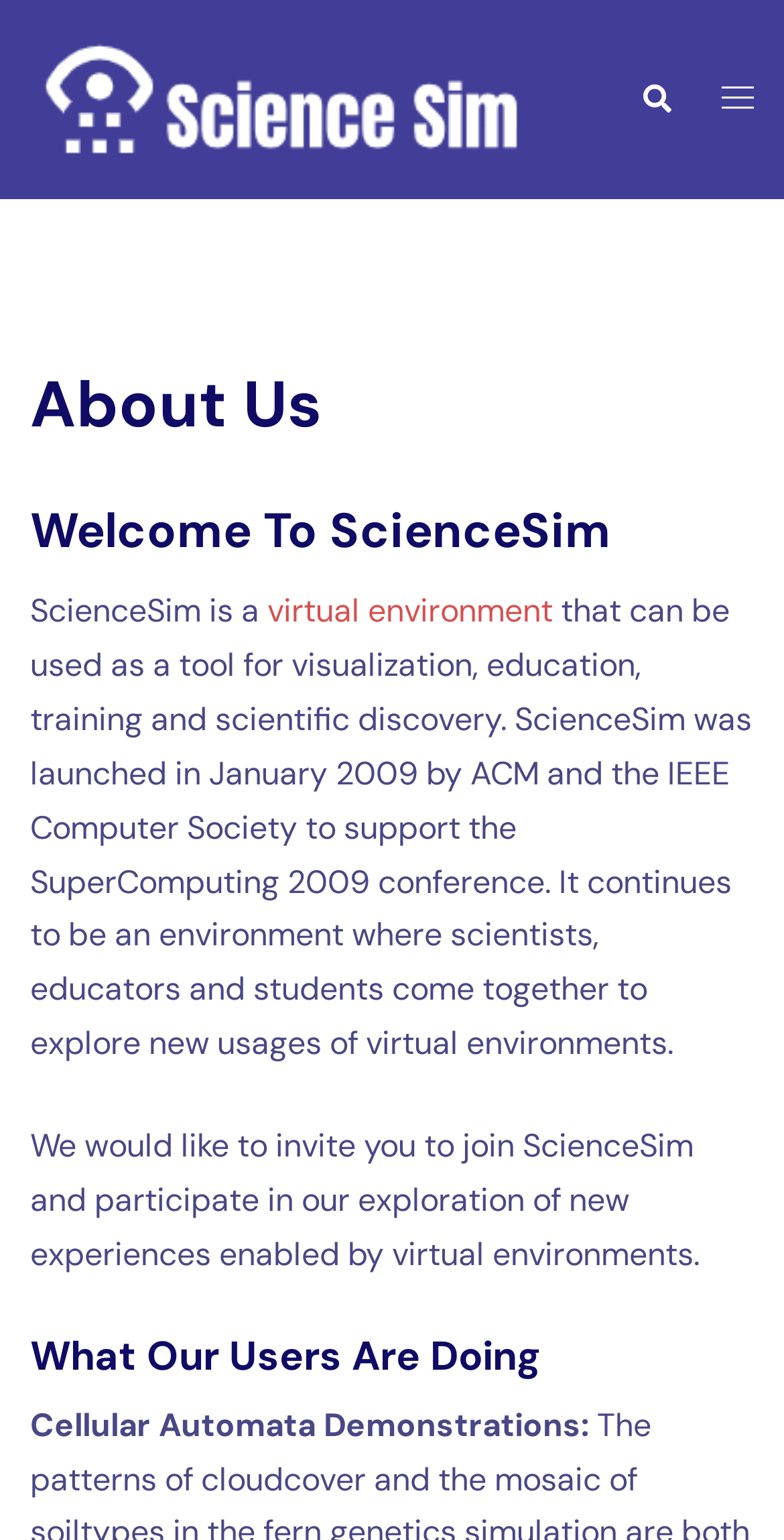Extract the bounding box coordinates of the UI element described: "Menu Close". Provide the coordinates in the format [left, top, right, bottom] with values ranging from 0 to 1.

None